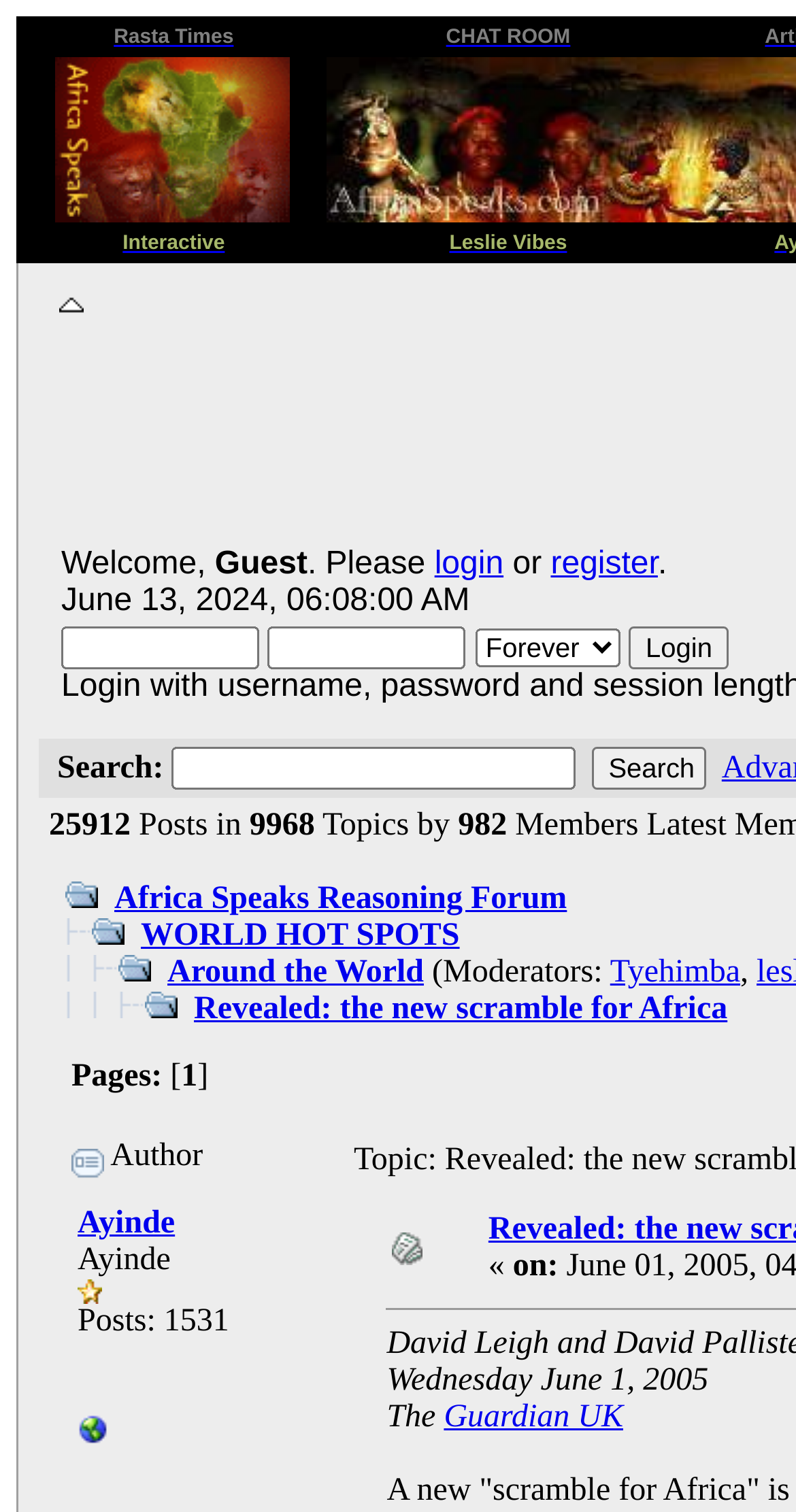Locate the bounding box coordinates of the UI element described by: "Guardian UK". The bounding box coordinates should consist of four float numbers between 0 and 1, i.e., [left, top, right, bottom].

[0.558, 0.926, 0.783, 0.949]